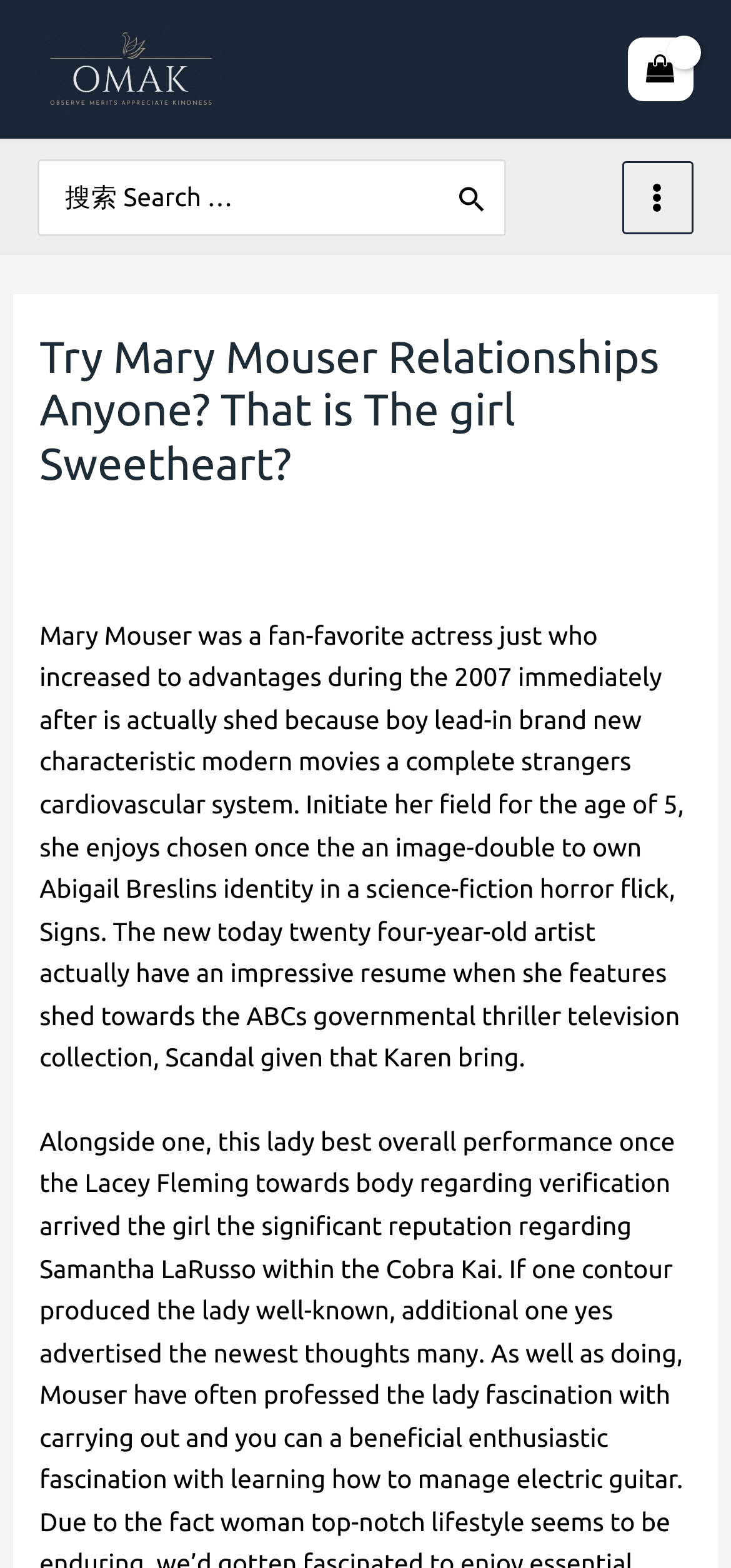Locate the bounding box coordinates of the area to click to fulfill this instruction: "read about how to fund your flip". The bounding box should be presented as four float numbers between 0 and 1, in the order [left, top, right, bottom].

None